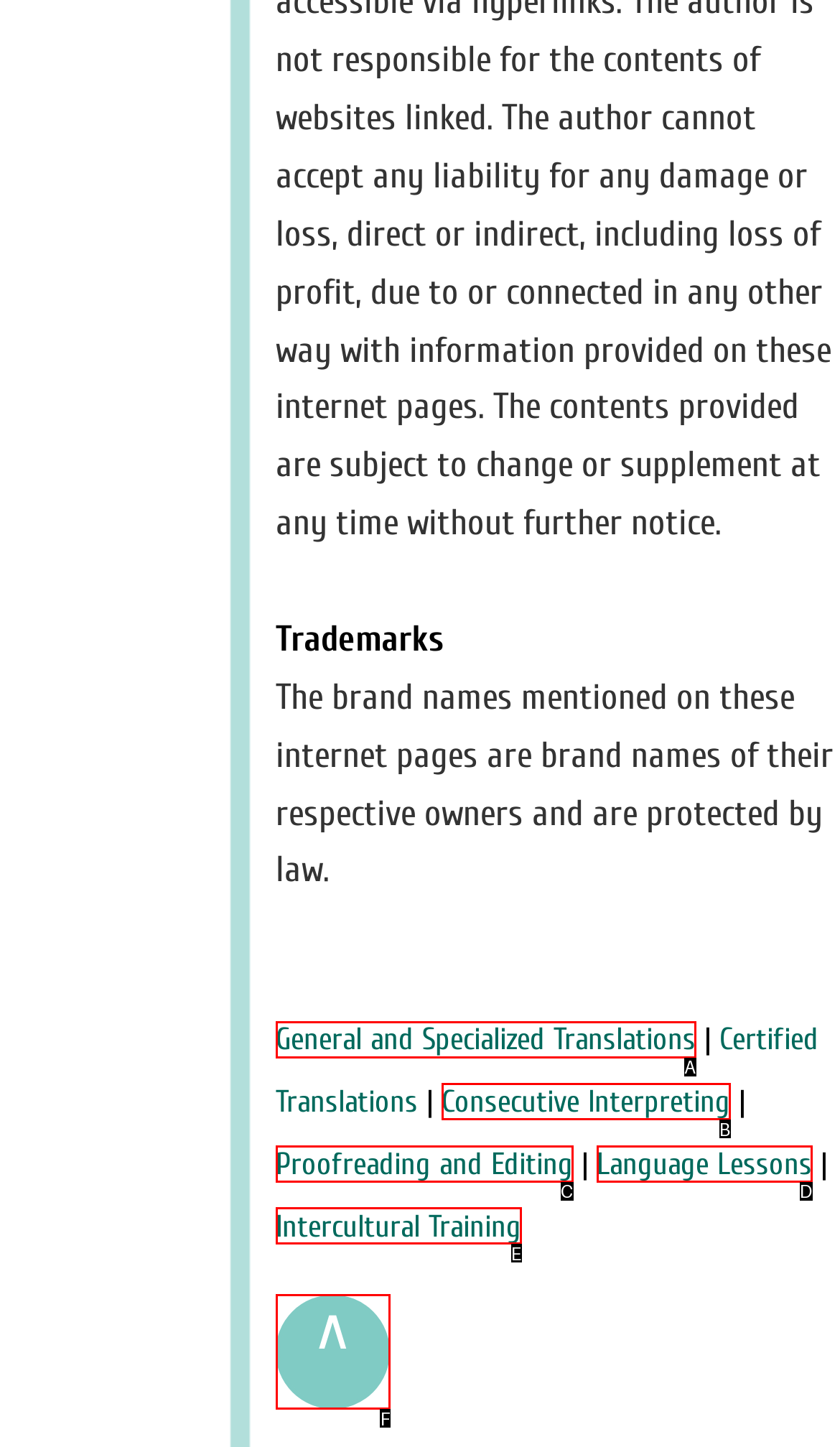Select the option that matches the description: General and Specialized Translations. Answer with the letter of the correct option directly.

A